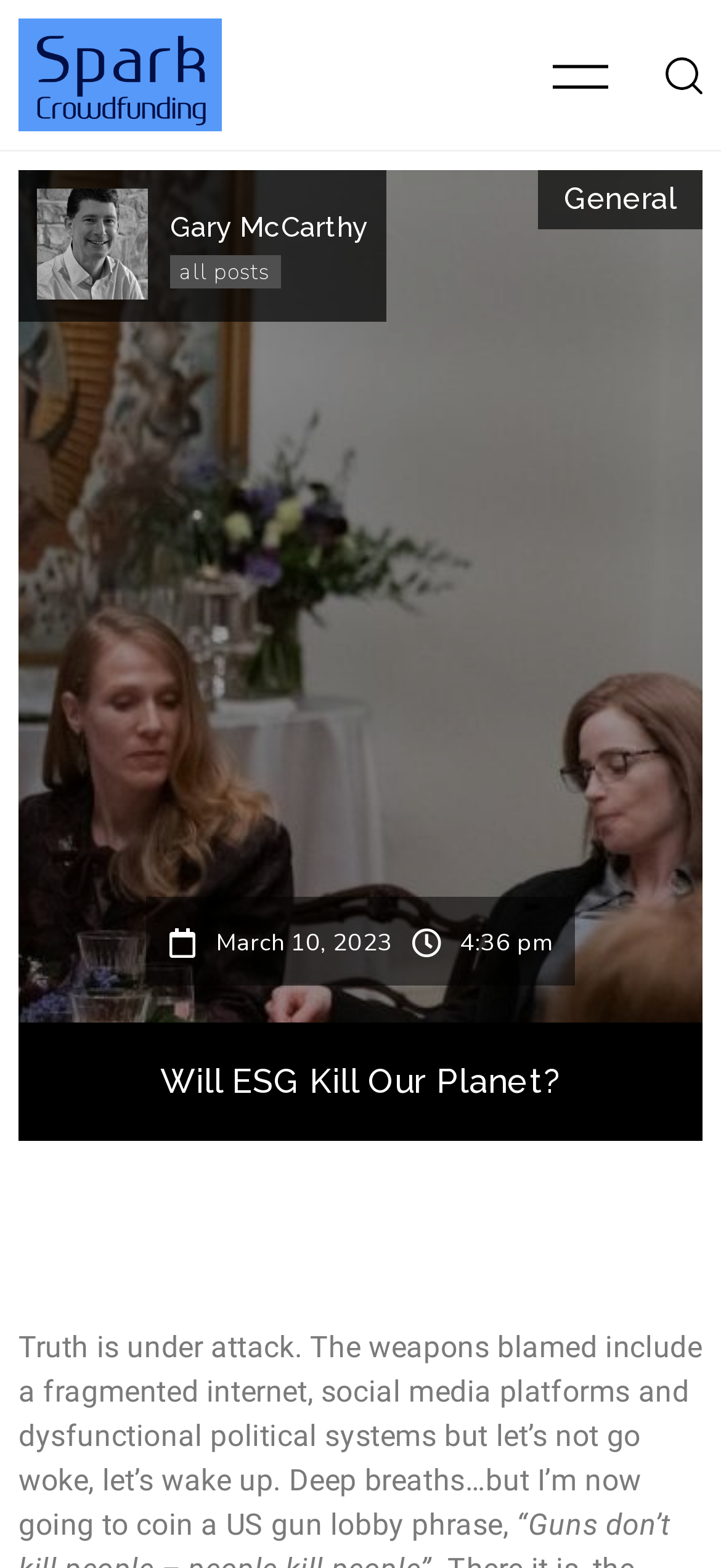Using the webpage screenshot, locate the HTML element that fits the following description and provide its bounding box: "General".

[0.782, 0.115, 0.938, 0.138]